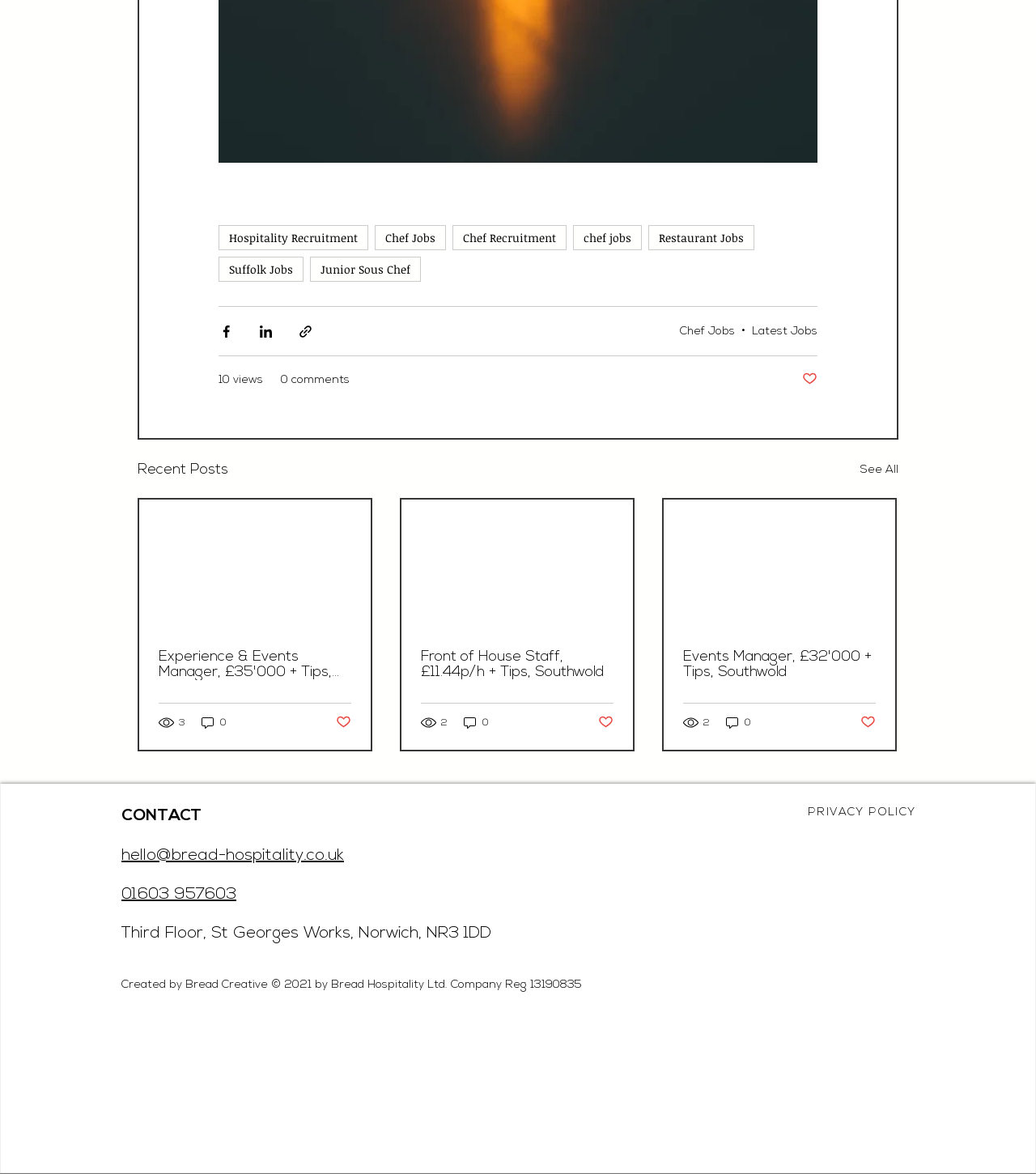Predict the bounding box coordinates for the UI element described as: "Post not marked as liked". The coordinates should be four float numbers between 0 and 1, presented as [left, top, right, bottom].

[0.774, 0.316, 0.789, 0.332]